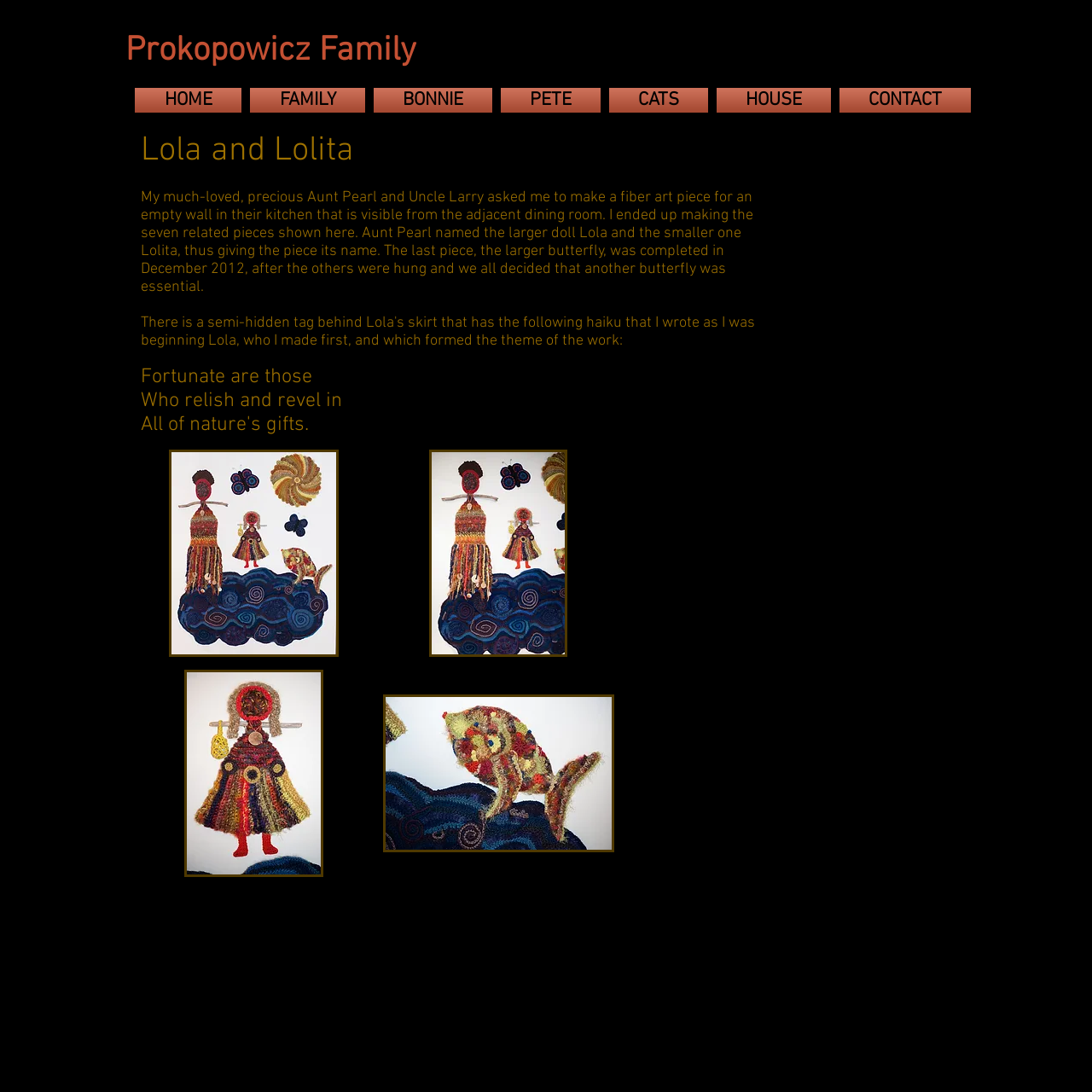Respond with a single word or phrase to the following question:
How many buttons are in the Matrix gallery region?

Four